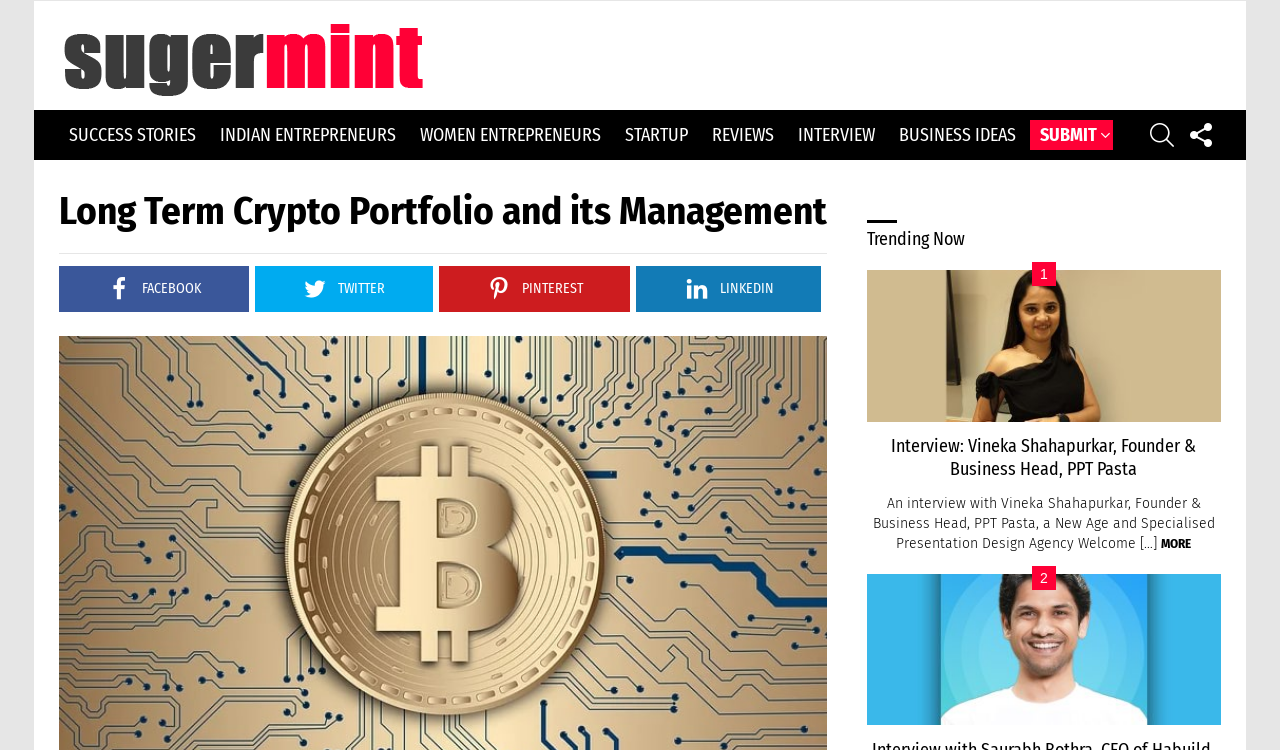Create an elaborate caption for the webpage.

This webpage appears to be a portfolio of cryptocurrencies and its management, with a focus on long-term investments. At the top left, there is a logo of "Suger Mint" accompanied by a link. Below it, there are several links to different categories, including "SUCCESS STORIES", "INDIAN ENTREPRENEURS", "WOMEN ENTREPRENEURS", "STARTUP", "REVIEWS", "INTERVIEW", "BUSINESS IDEAS", and "SUBMIT". These links are aligned horizontally and take up a significant portion of the top section of the page.

To the right of these links, there are three social media links: "facebook", "twitter", and "instagram", followed by a "linkedin" link. Below these social media links, there is a header section with a title "Long Term Crypto Portfolio and its Management". This header section also contains links to Facebook, Twitter, Pinterest, and LinkedIn.

Further down the page, there is another header section with a title "Trending Now". Below this header, there is an article section that takes up most of the page. This section contains a figure with an image and a link to "Vineka Shahapurkar - Founder - Business Head PPT Pasta", followed by a header with a title "Interview: Vineka Shahapurkar, Founder & Business Head, PPT Pasta". Below this header, there is a static text describing an interview with Vineka Shahapurkar, and a link to read more.

At the bottom of the page, there is another figure with an image and a link to "Saurabh Bothra". Overall, the page has a clean layout with clear headings and concise text, making it easy to navigate and understand.